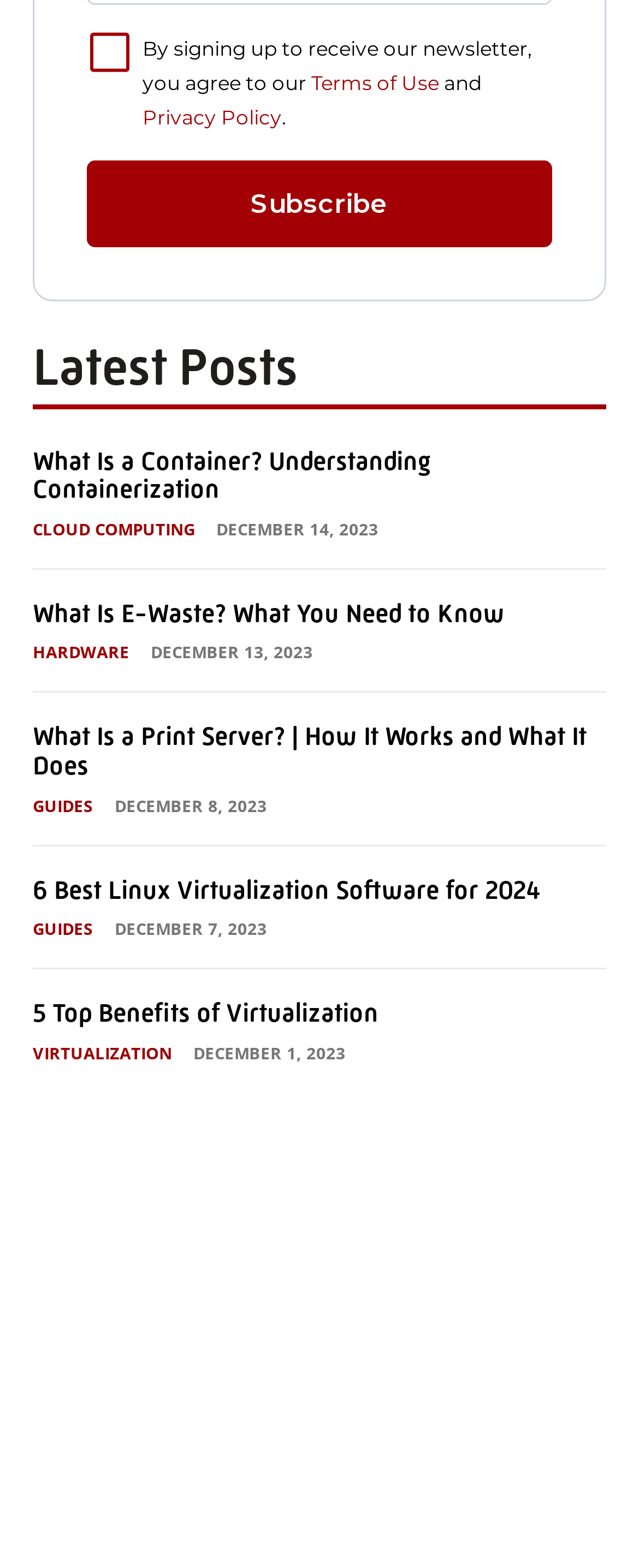Please identify the bounding box coordinates of the element's region that needs to be clicked to fulfill the following instruction: "Read the Terms of Use". The bounding box coordinates should consist of four float numbers between 0 and 1, i.e., [left, top, right, bottom].

[0.487, 0.044, 0.687, 0.06]